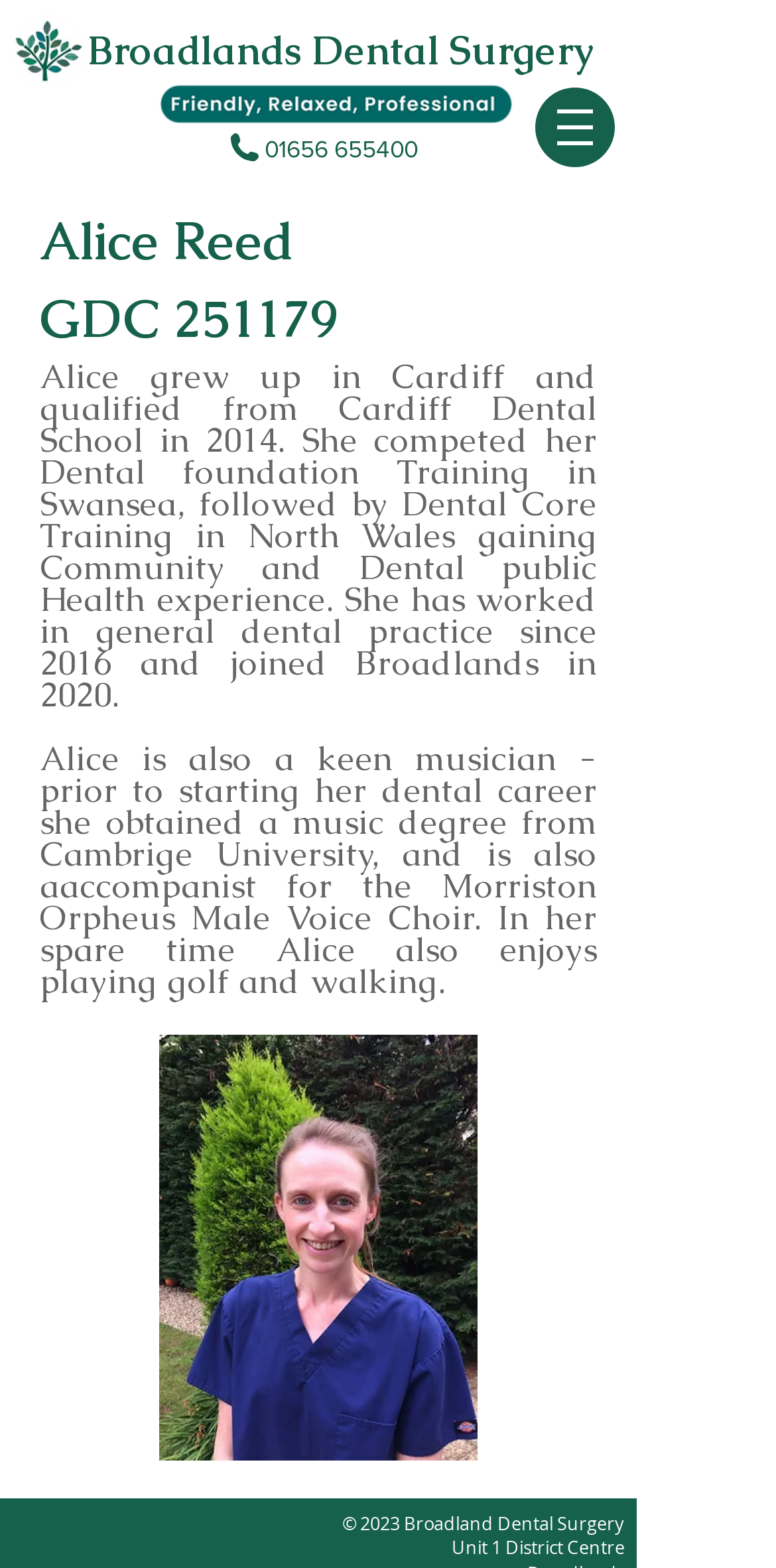Using the information shown in the image, answer the question with as much detail as possible: What is the phone number of the dental surgery?

The phone number of the dental surgery can be found in the link element with the text '01656 655400'.